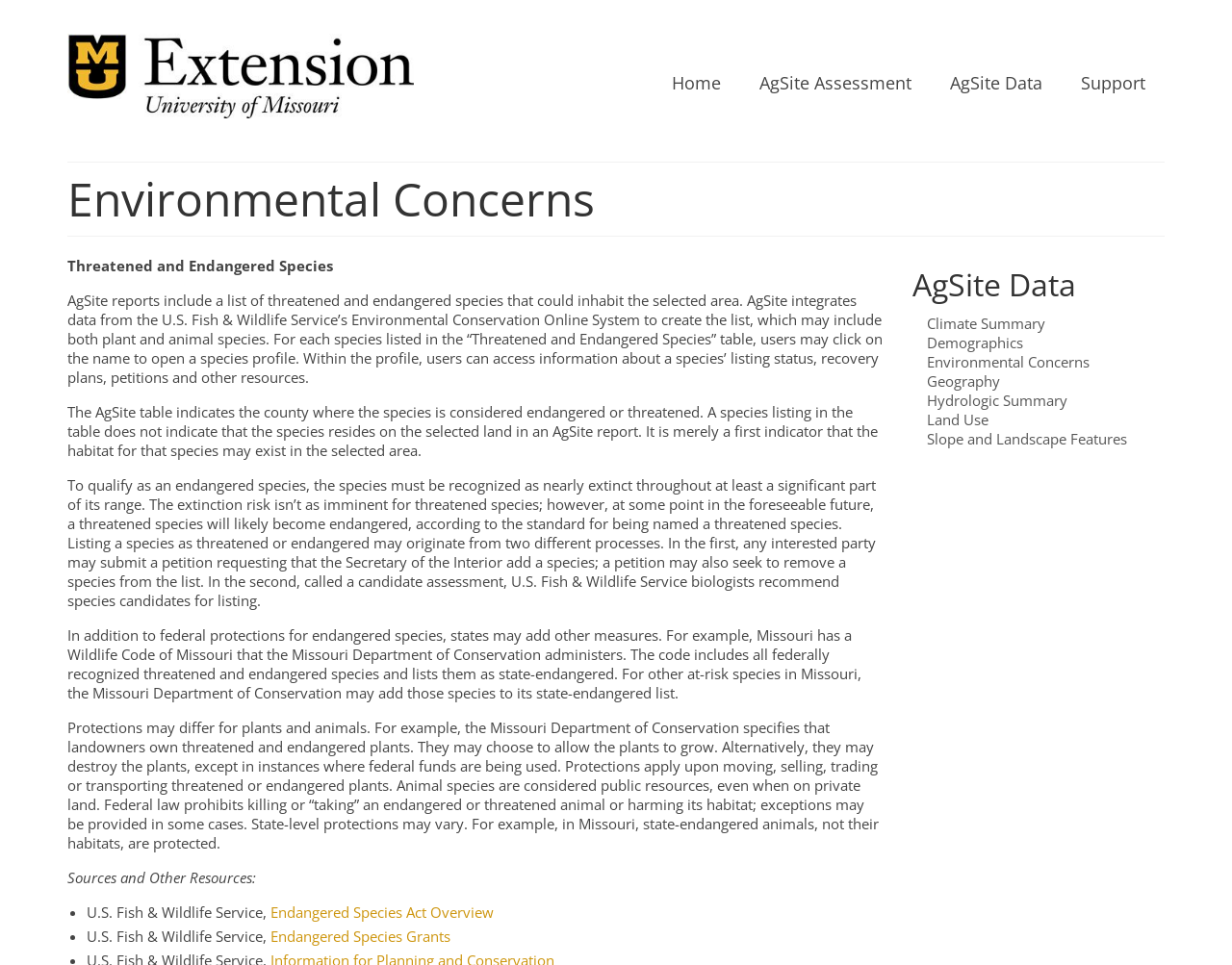Please identify the bounding box coordinates of the clickable area that will fulfill the following instruction: "Click on AgSite Assessment". The coordinates should be in the format of four float numbers between 0 and 1, i.e., [left, top, right, bottom].

[0.601, 0.065, 0.755, 0.107]